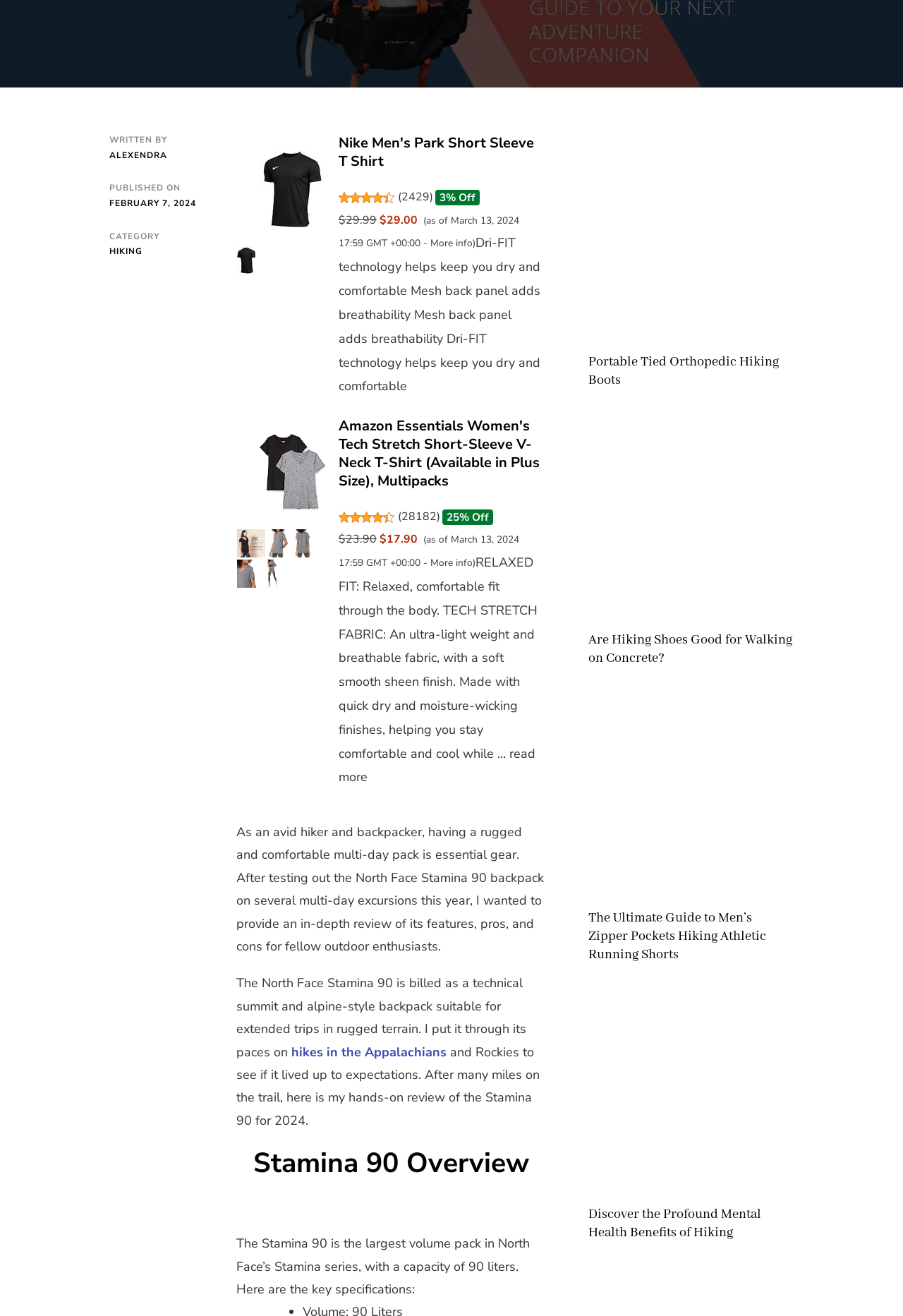Please provide the bounding box coordinates for the UI element as described: "More info". The coordinates must be four floats between 0 and 1, represented as [left, top, right, bottom].

[0.476, 0.422, 0.523, 0.433]